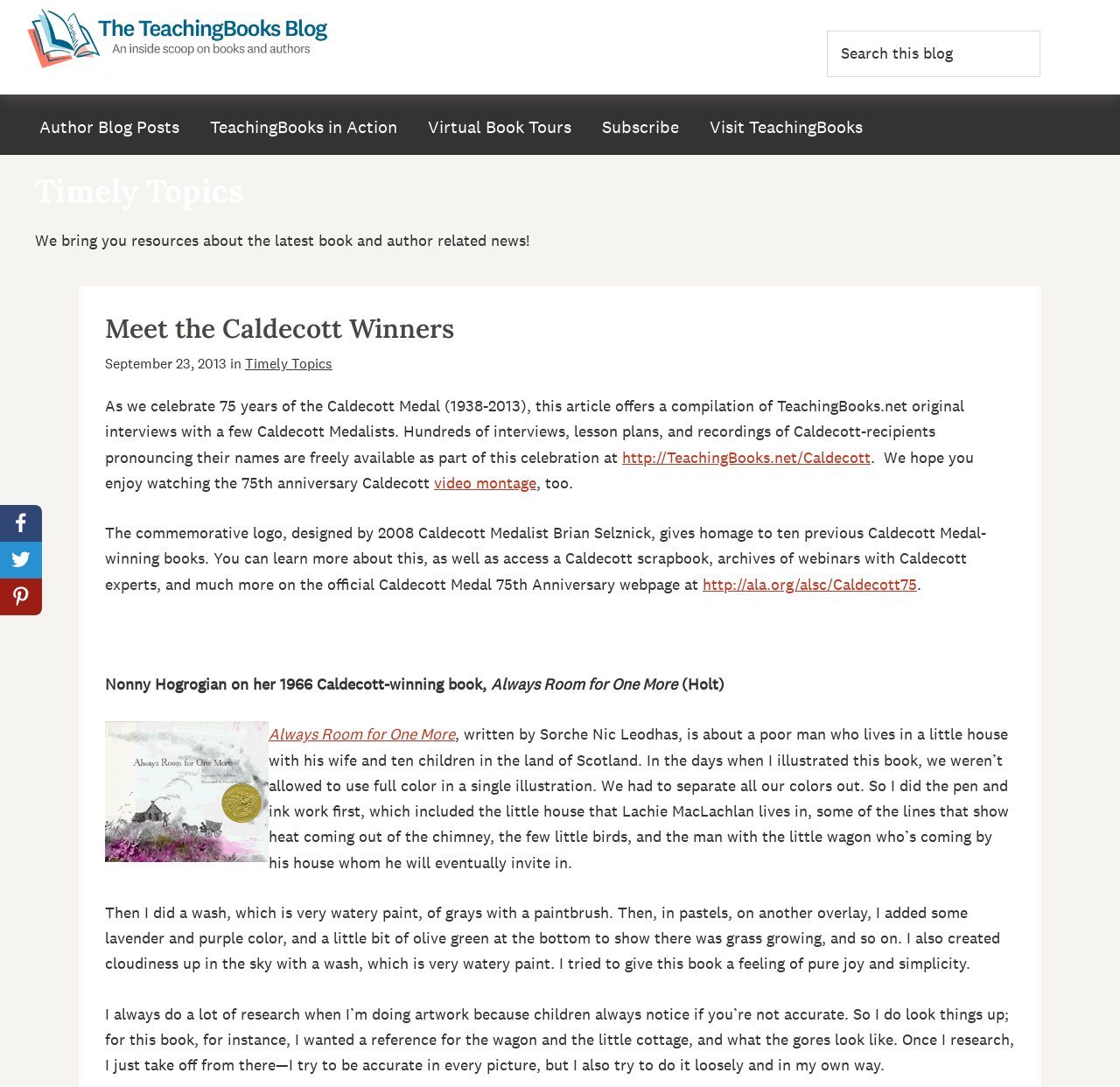What is the title of Nonny Hogrogian's Caldecott-winning book?
From the details in the image, provide a complete and detailed answer to the question.

I found the answer by reading the text that mentions Nonny Hogrogian's Caldecott-winning book, which is 'Always Room for One More' written by Sorche Nic Leodhas.